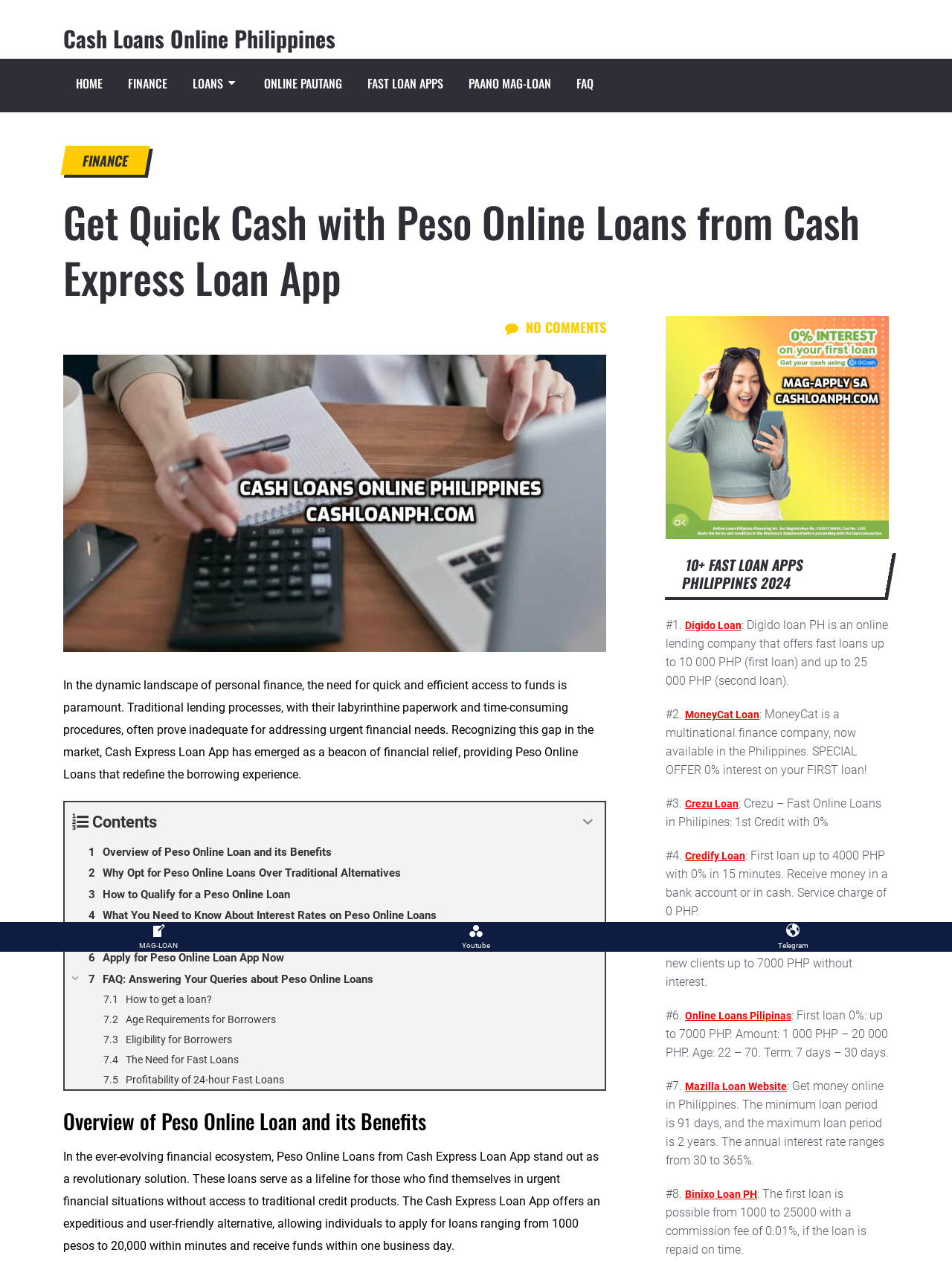Find and indicate the bounding box coordinates of the region you should select to follow the given instruction: "Visit 'Digido Loan'".

[0.72, 0.488, 0.779, 0.497]